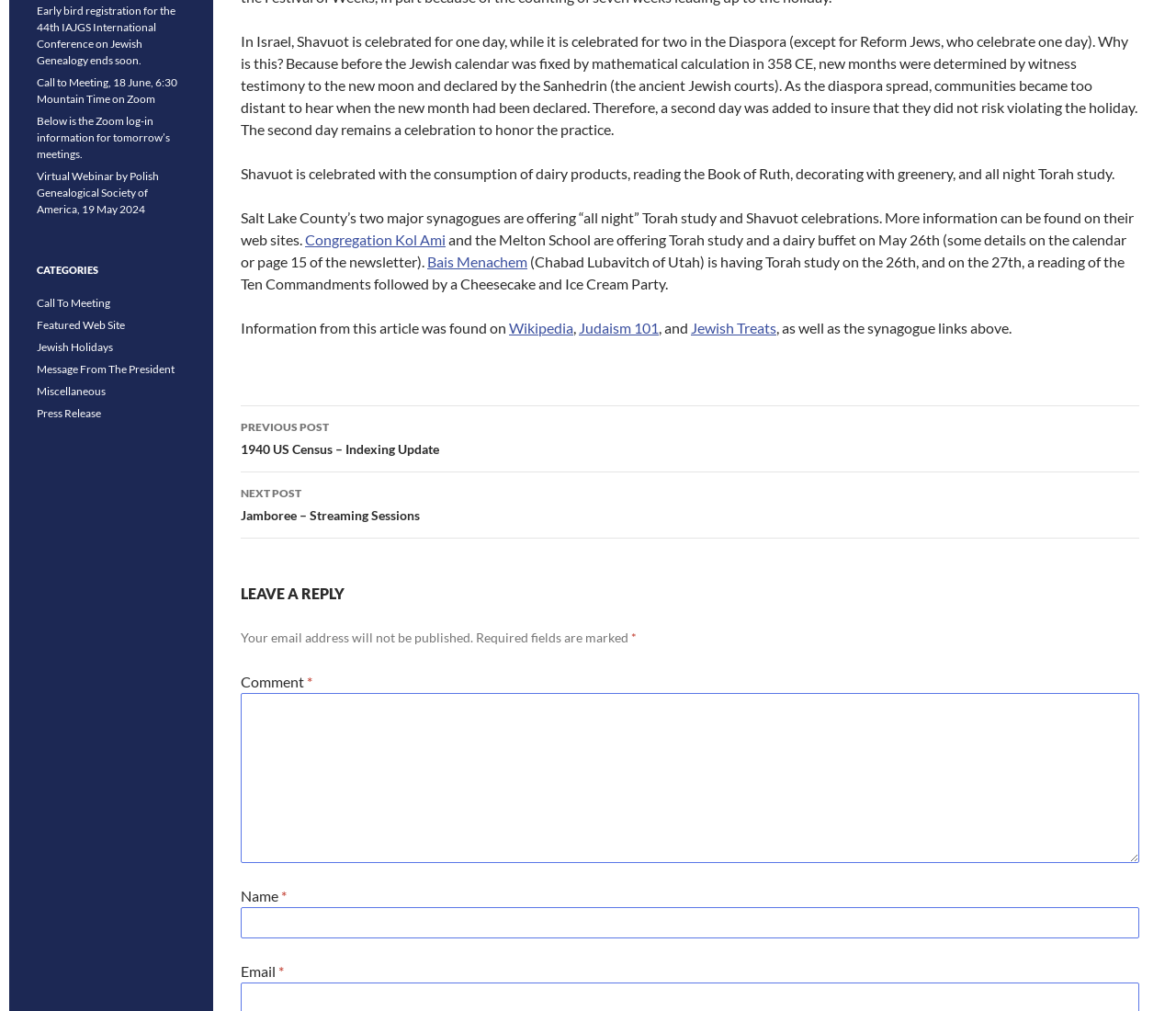Determine the bounding box coordinates for the UI element described. Format the coordinates as (top-left x, top-left y, bottom-right x, bottom-right y) and ensure all values are between 0 and 1. Element description: Judaism 101

[0.492, 0.315, 0.56, 0.333]